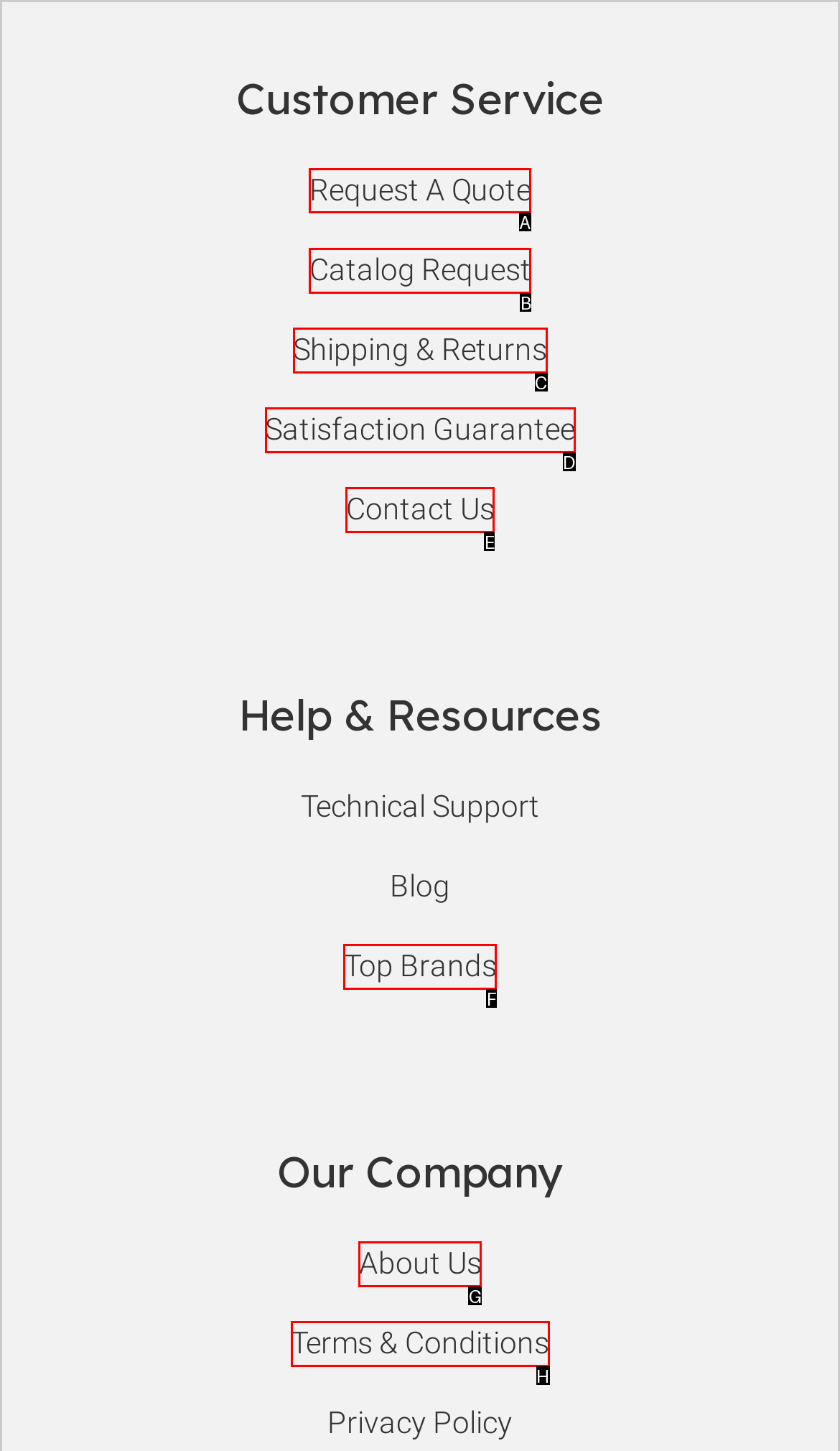Identify the correct option to click in order to accomplish the task: Read Classy Quote Provide your answer with the letter of the selected choice.

None